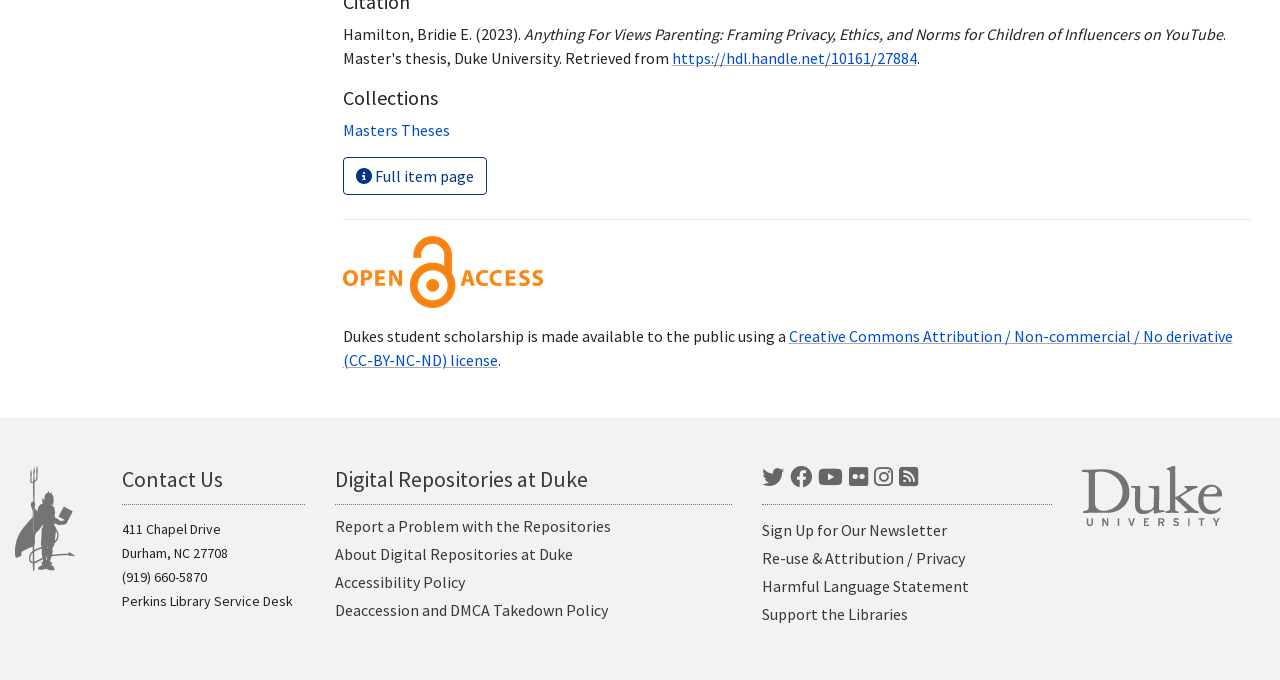Using the provided element description, identify the bounding box coordinates as (top-left x, top-left y, bottom-right x, bottom-right y). Ensure all values are between 0 and 1. Description: YouTube

[0.639, 0.686, 0.658, 0.734]